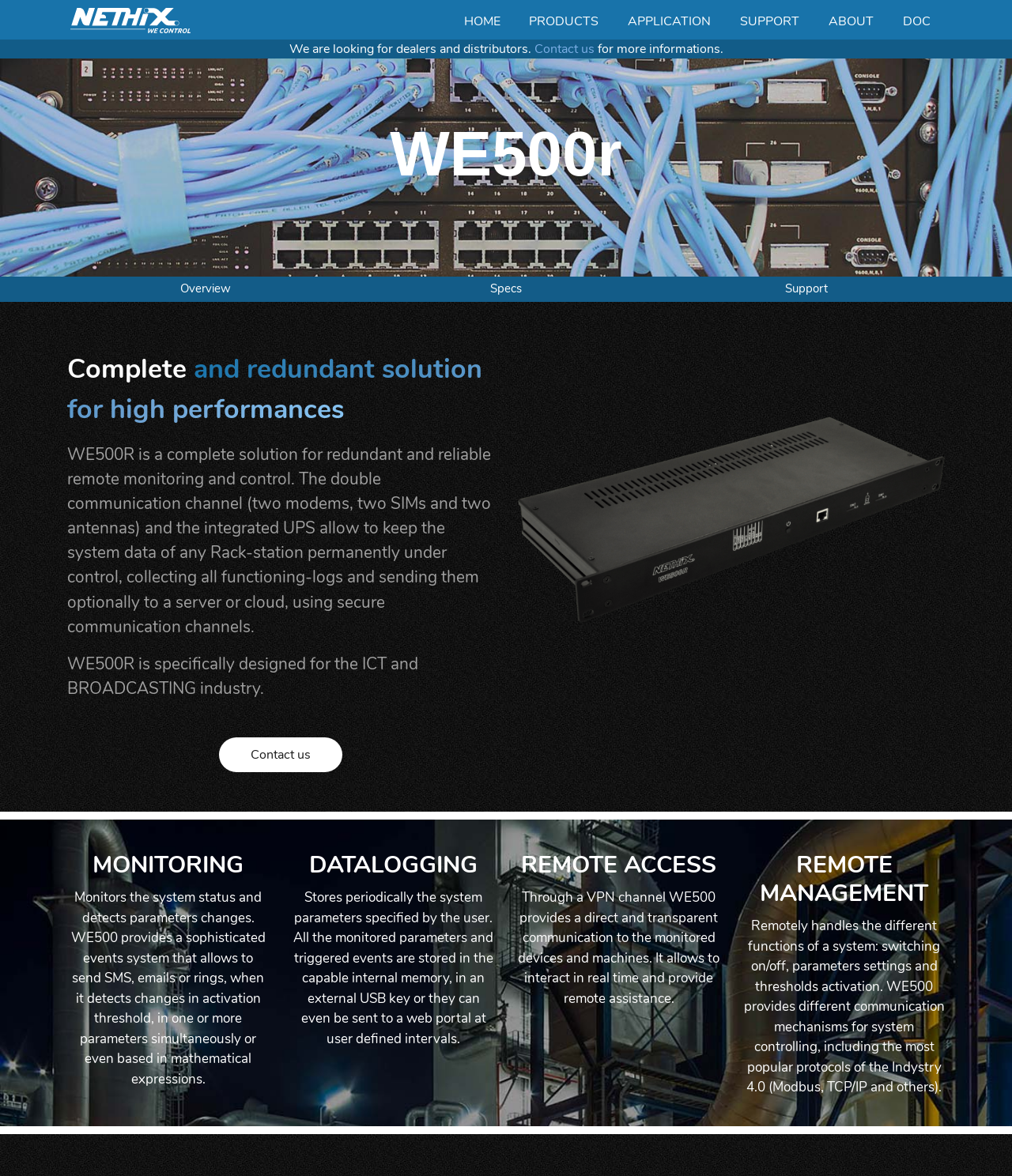What is the name of the product?
Please give a detailed and elaborate explanation in response to the question.

The name of the product can be found in the text description of the webpage, specifically in the sentence 'WE500R is a complete solution for redundant and reliable remote monitoring and control.'